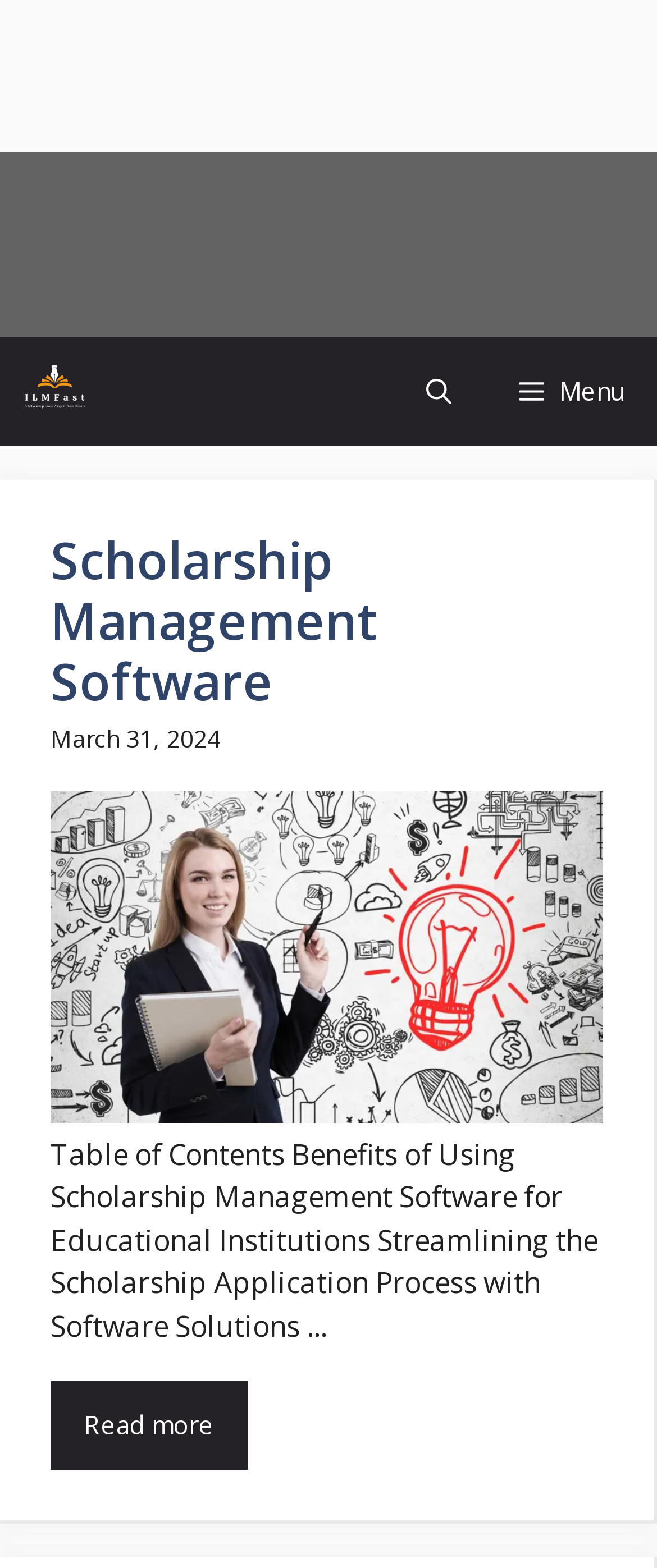Provide a brief response to the question using a single word or phrase: 
What is the purpose of the 'Read more' link?

To read more about the topic